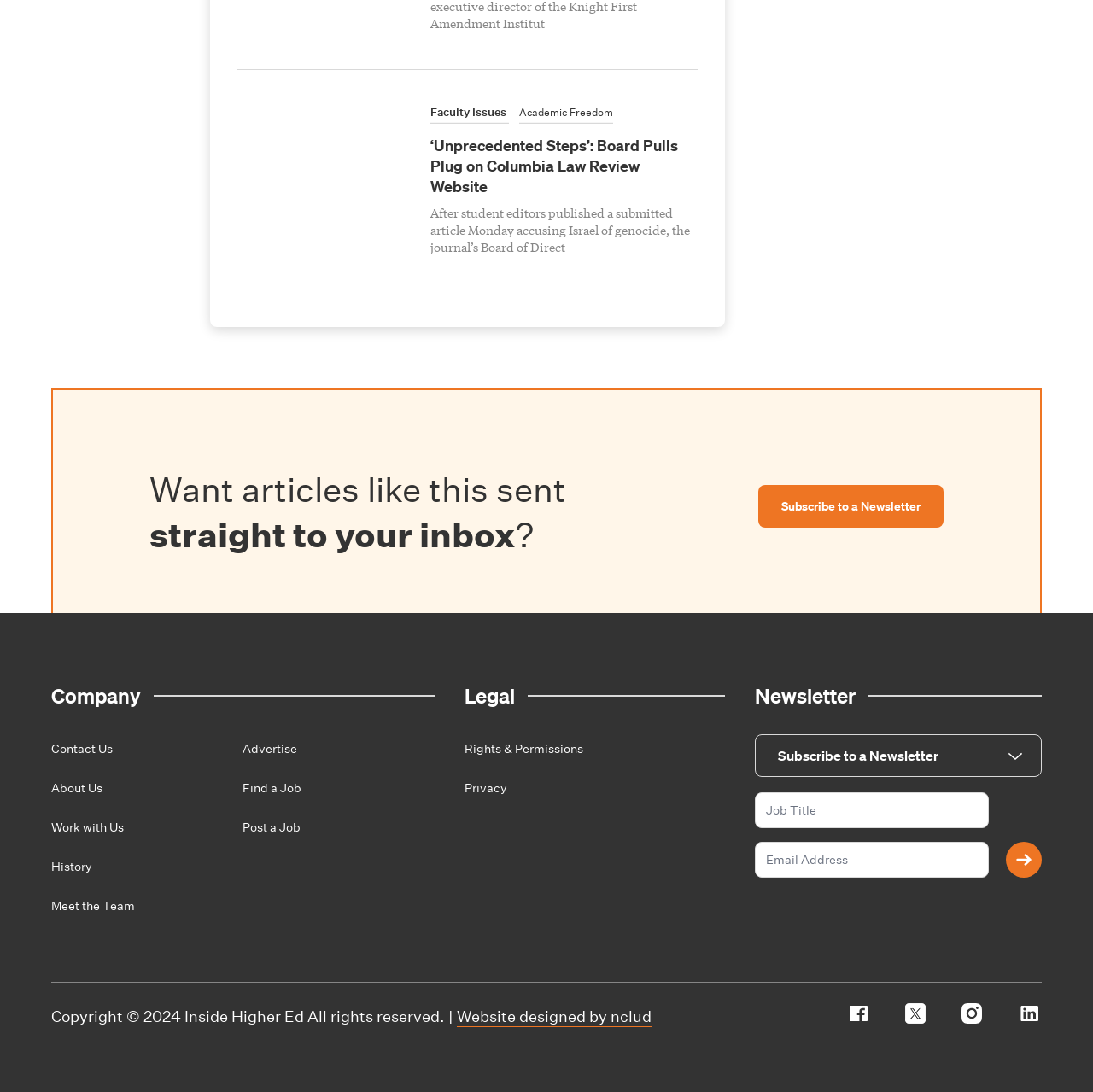What is the topic of the article that led to the website being pulled?
Can you provide a detailed and comprehensive answer to the question?

The answer can be inferred from the StaticText 'After student editors published a submitted article Monday accusing Israel of genocide, the journal’s Board of Direct' which suggests that the article was about Israel and genocide.